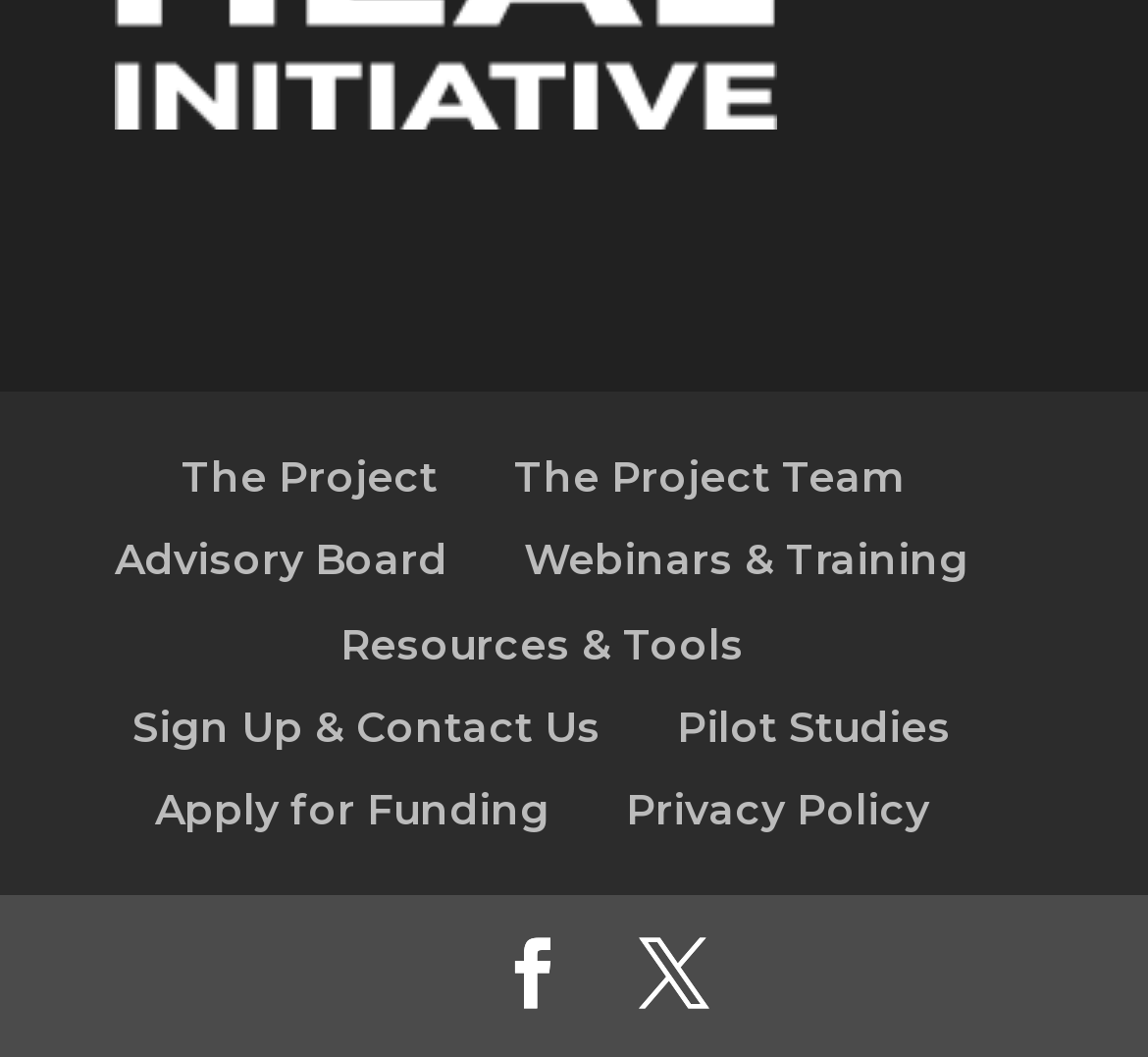For the element described, predict the bounding box coordinates as (top-left x, top-left y, bottom-right x, bottom-right y). All values should be between 0 and 1. Element description: X

[0.556, 0.889, 0.618, 0.965]